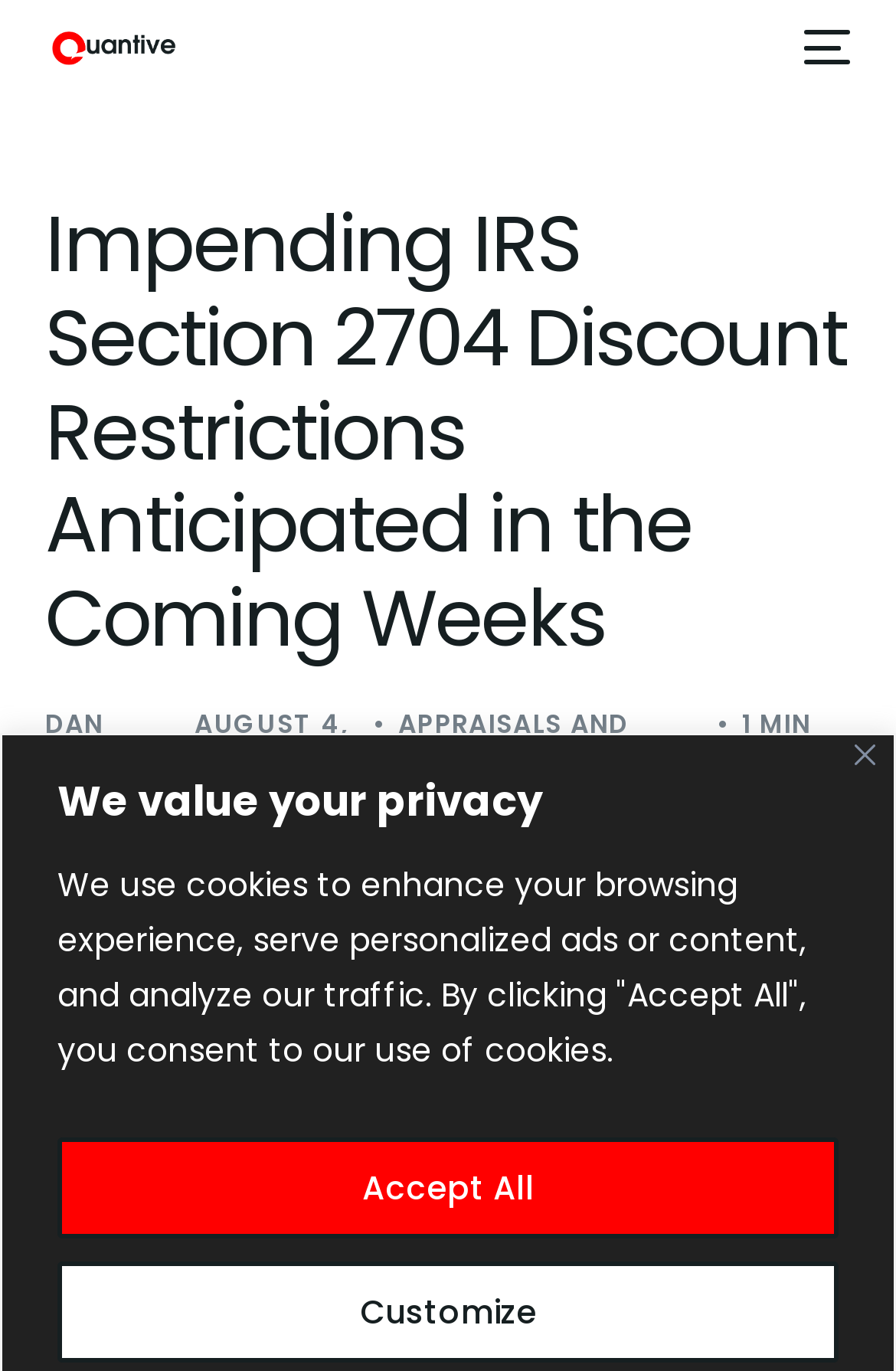Extract the bounding box coordinates for the UI element described as: "Blog".

[0.025, 0.375, 0.975, 0.483]